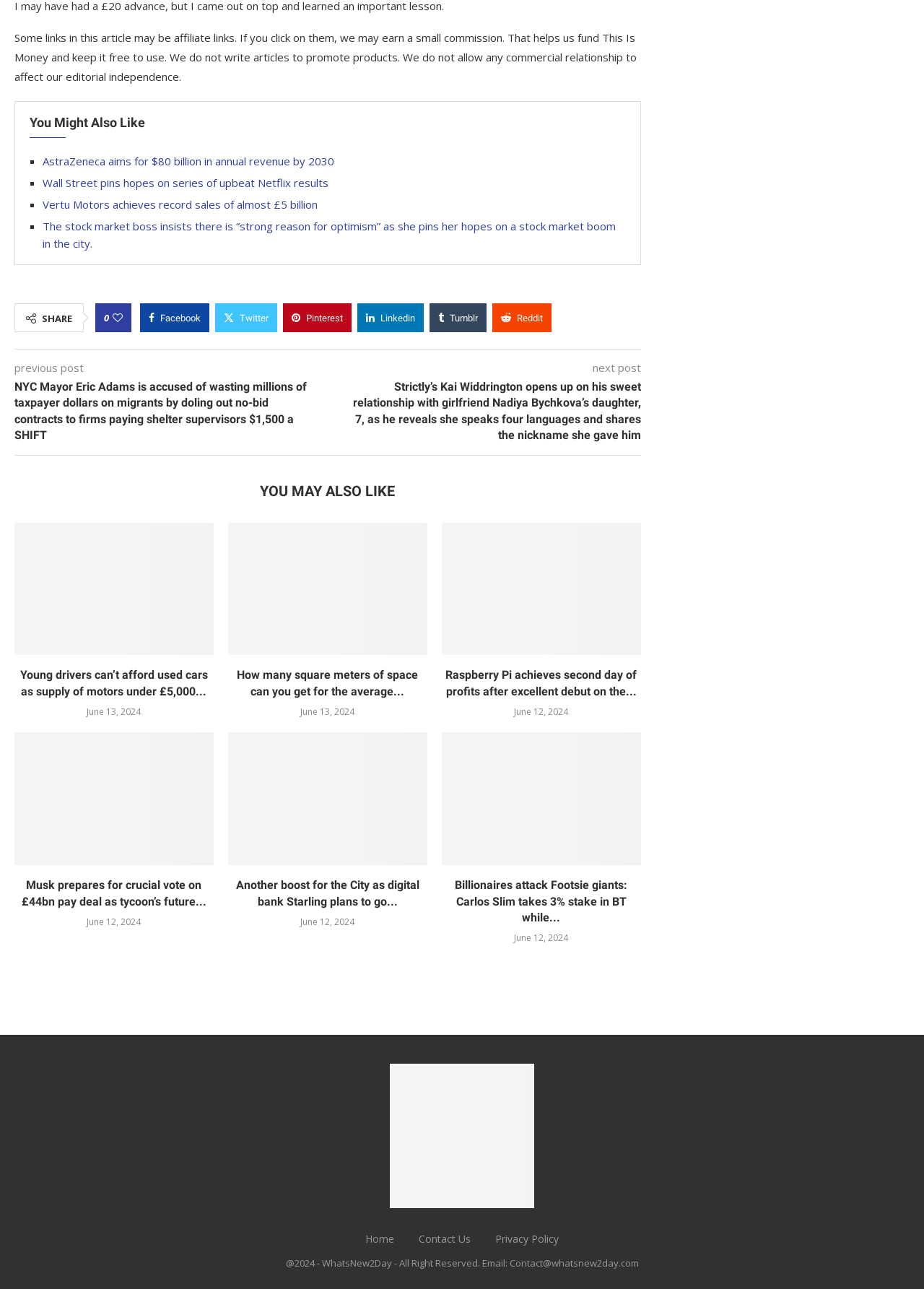Find the bounding box coordinates of the element's region that should be clicked in order to follow the given instruction: "Visit UNM Alumni page". The coordinates should consist of four float numbers between 0 and 1, i.e., [left, top, right, bottom].

None